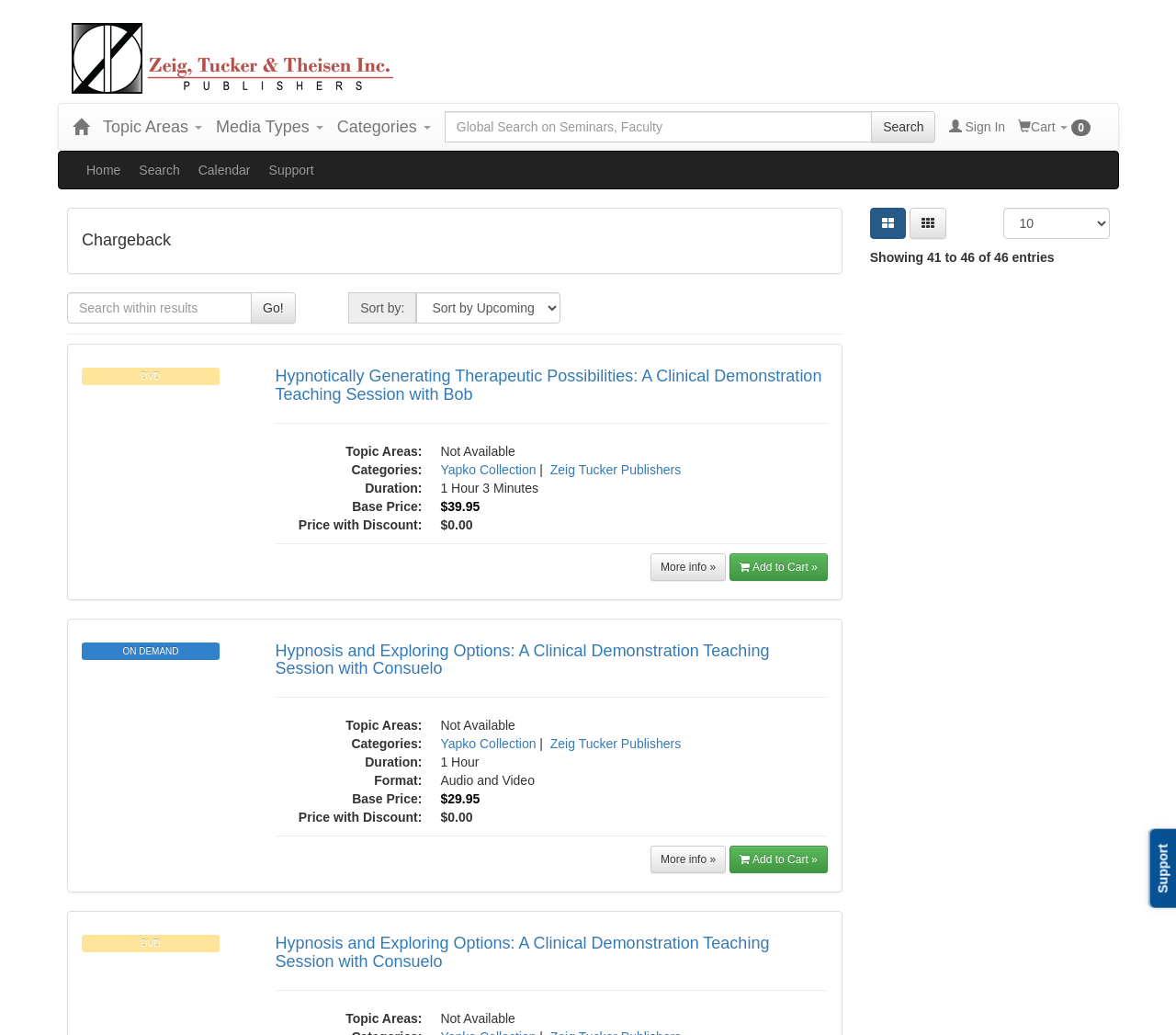Can you pinpoint the bounding box coordinates for the clickable element required for this instruction: "Sign in"? The coordinates should be four float numbers between 0 and 1, i.e., [left, top, right, bottom].

[0.796, 0.1, 0.866, 0.145]